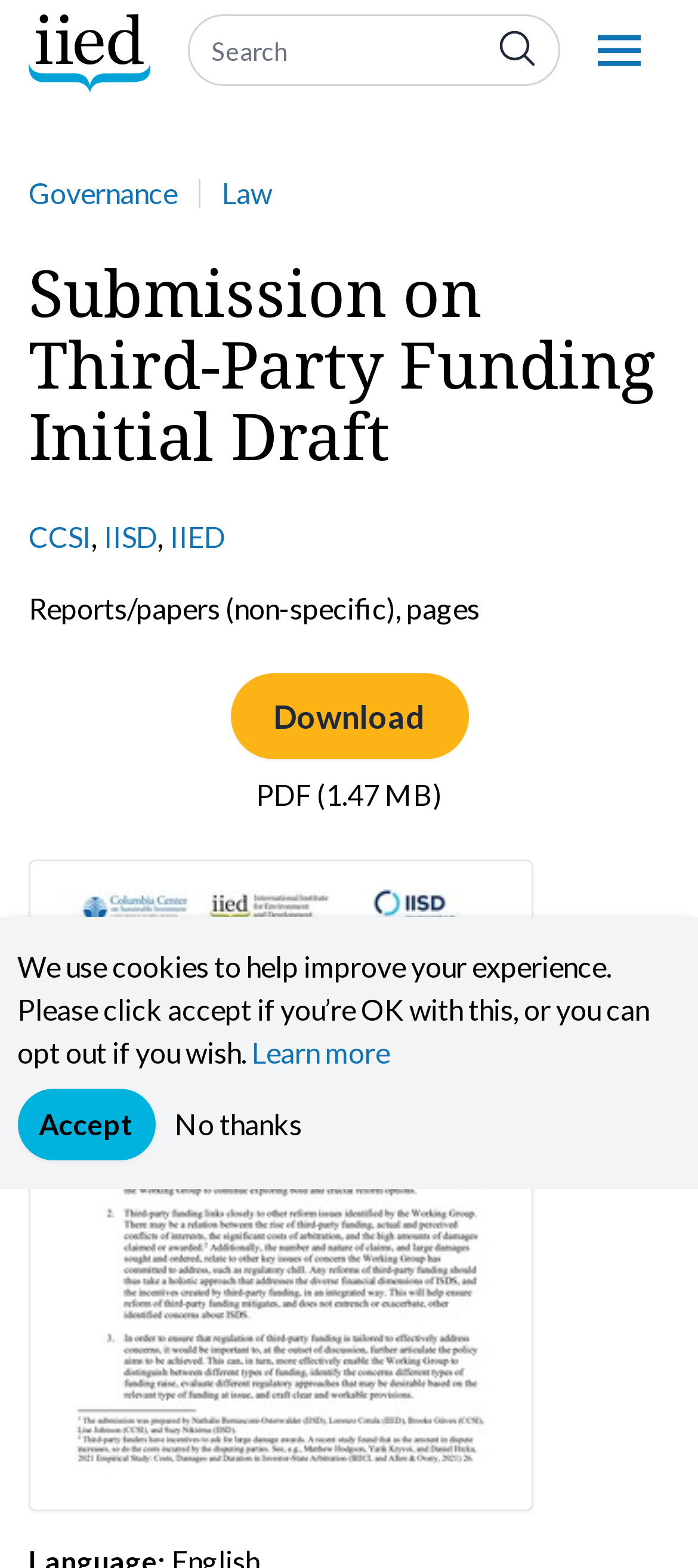How many navigation themes are available?
Could you answer the question in a detailed manner, providing as much information as possible?

The webpage has a navigation section with two themes: Governance and Law. These themes are listed under the 'Menu' link at the top-right corner of the webpage.